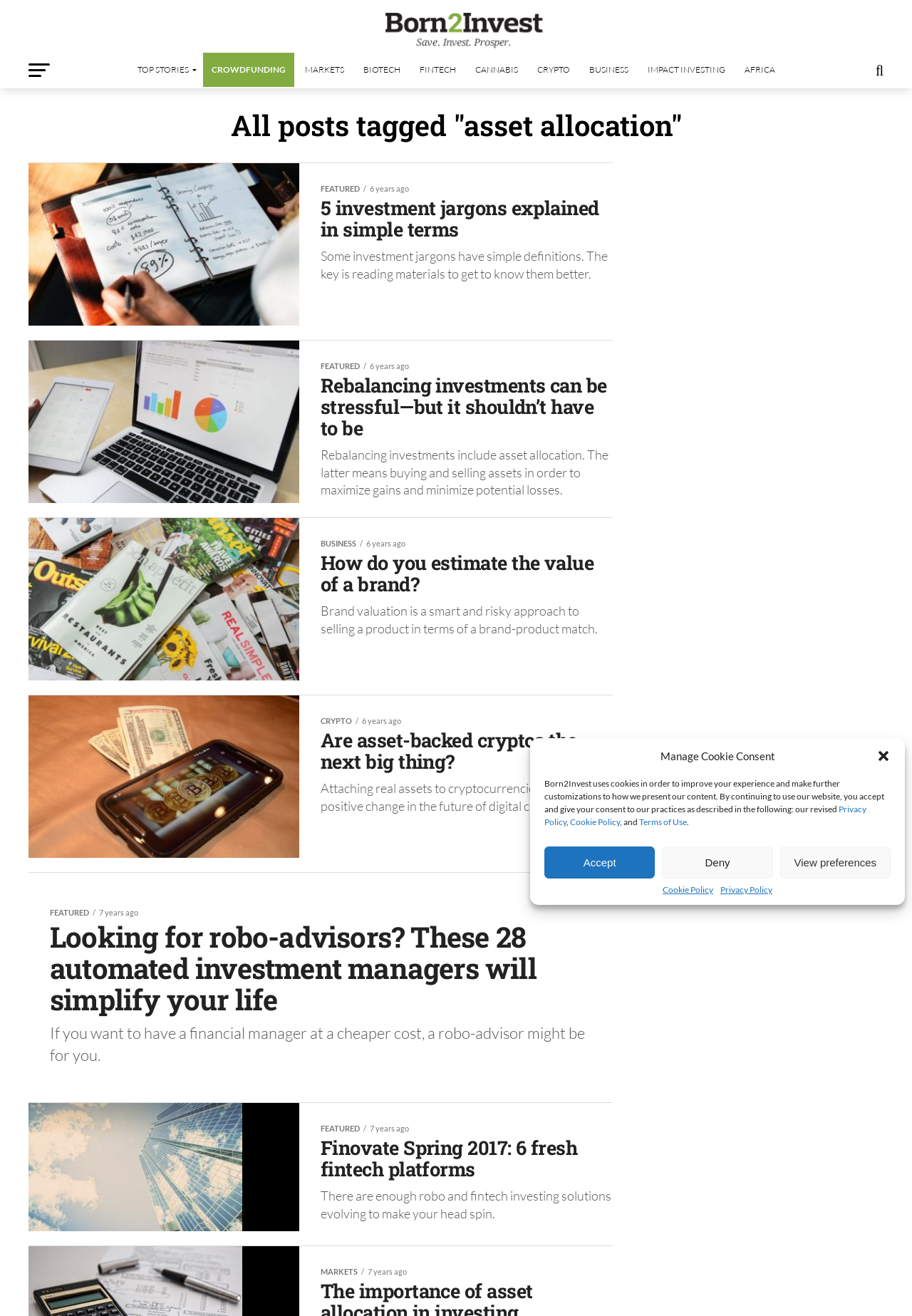Please predict the bounding box coordinates of the element's region where a click is necessary to complete the following instruction: "View 'TOP STORIES'". The coordinates should be represented by four float numbers between 0 and 1, i.e., [left, top, right, bottom].

[0.141, 0.04, 0.22, 0.066]